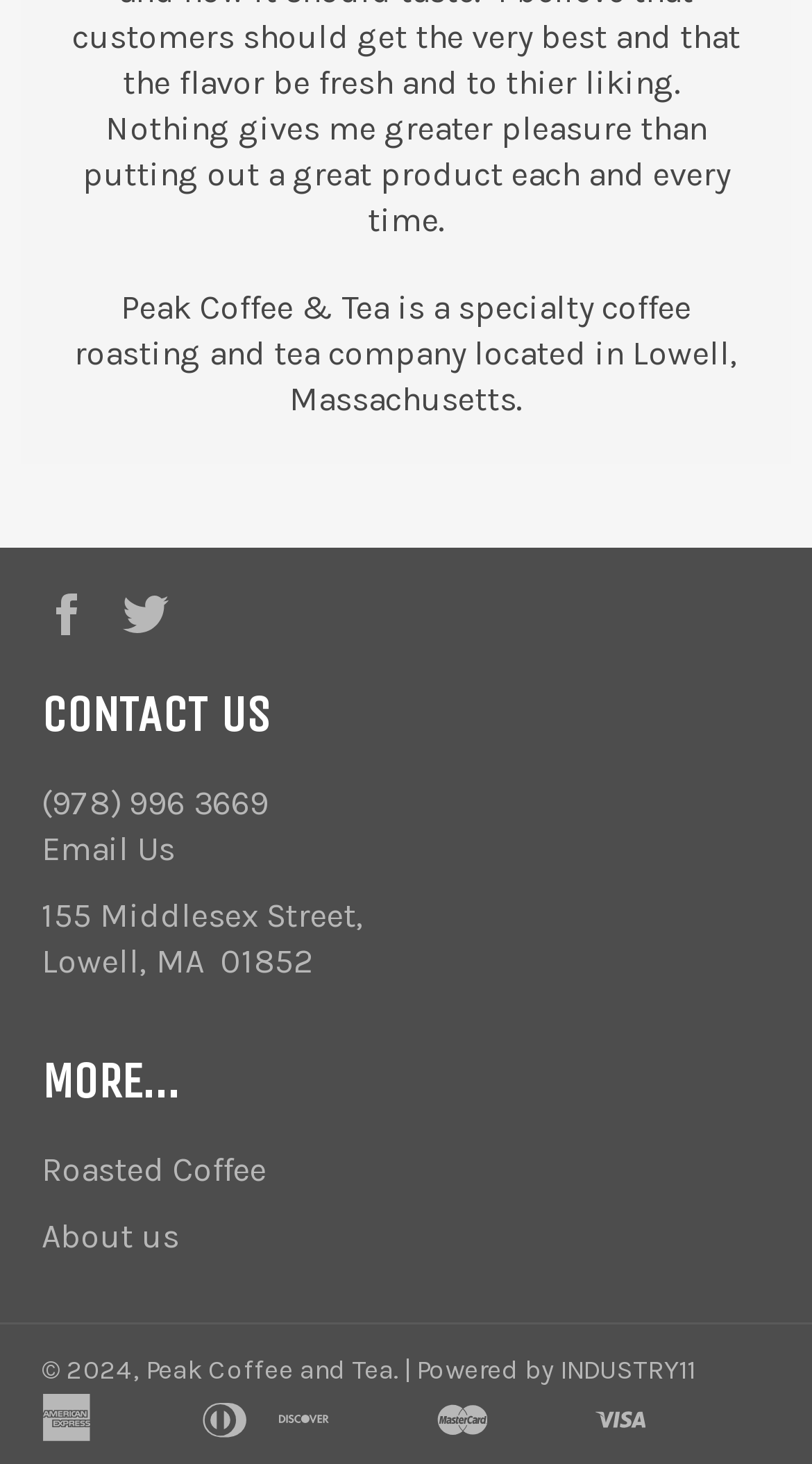Bounding box coordinates must be specified in the format (top-left x, top-left y, bottom-right x, bottom-right y). All values should be floating point numbers between 0 and 1. What are the bounding box coordinates of the UI element described as: Twitter

[0.149, 0.404, 0.236, 0.431]